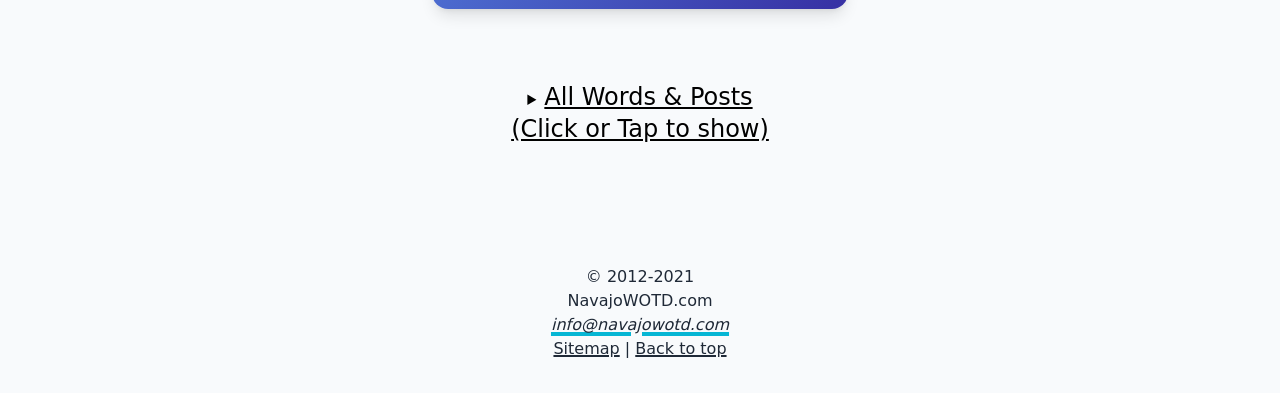Please provide a detailed answer to the question below based on the screenshot: 
What is the function of the 'Back to top' link?

I inferred the function of the 'Back to top' link by looking at its text and its location at the bottom of the page, suggesting that it is used to navigate back to the top of the page.